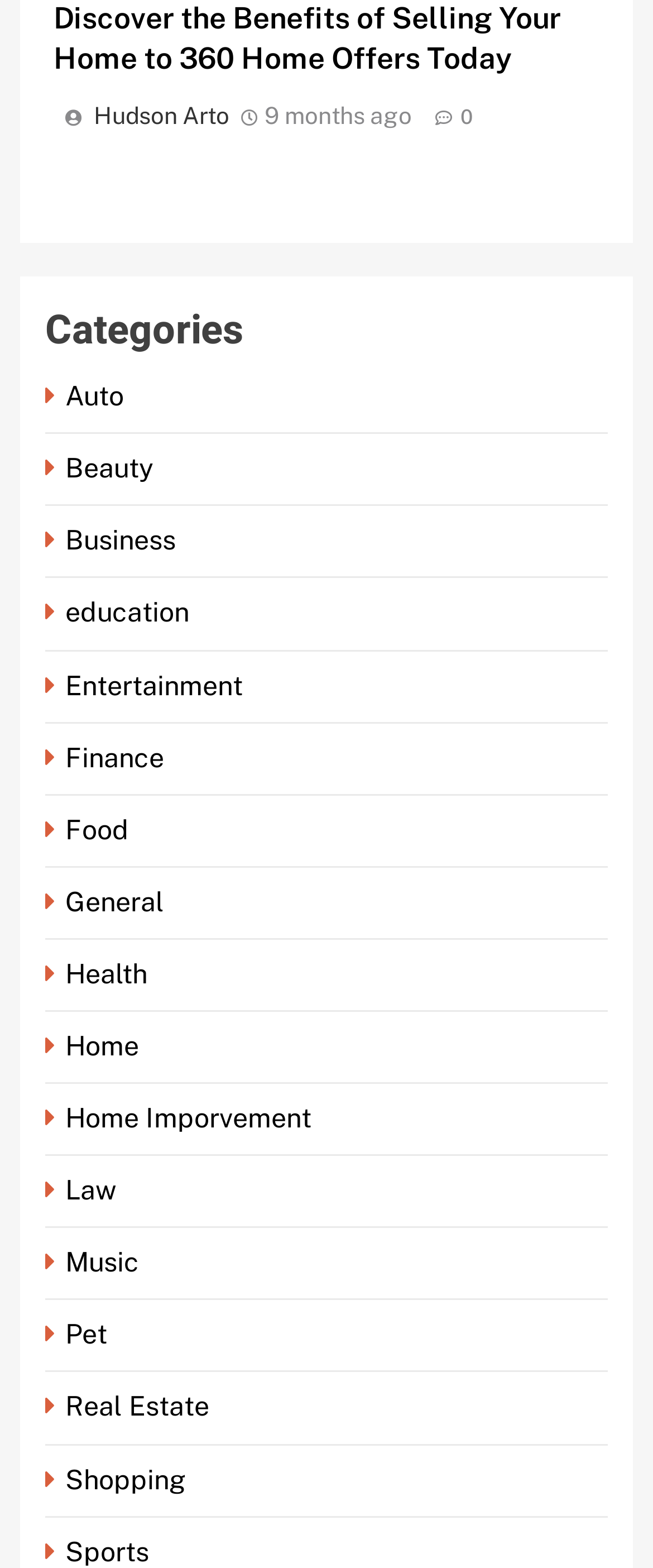What categories are available on the webpage?
Carefully analyze the image and provide a thorough answer to the question.

The answer can be found by looking at the multiple link elements with icons and text such as 'Auto', 'Beauty', 'Business', etc. which are categorized under the 'Categories' heading.